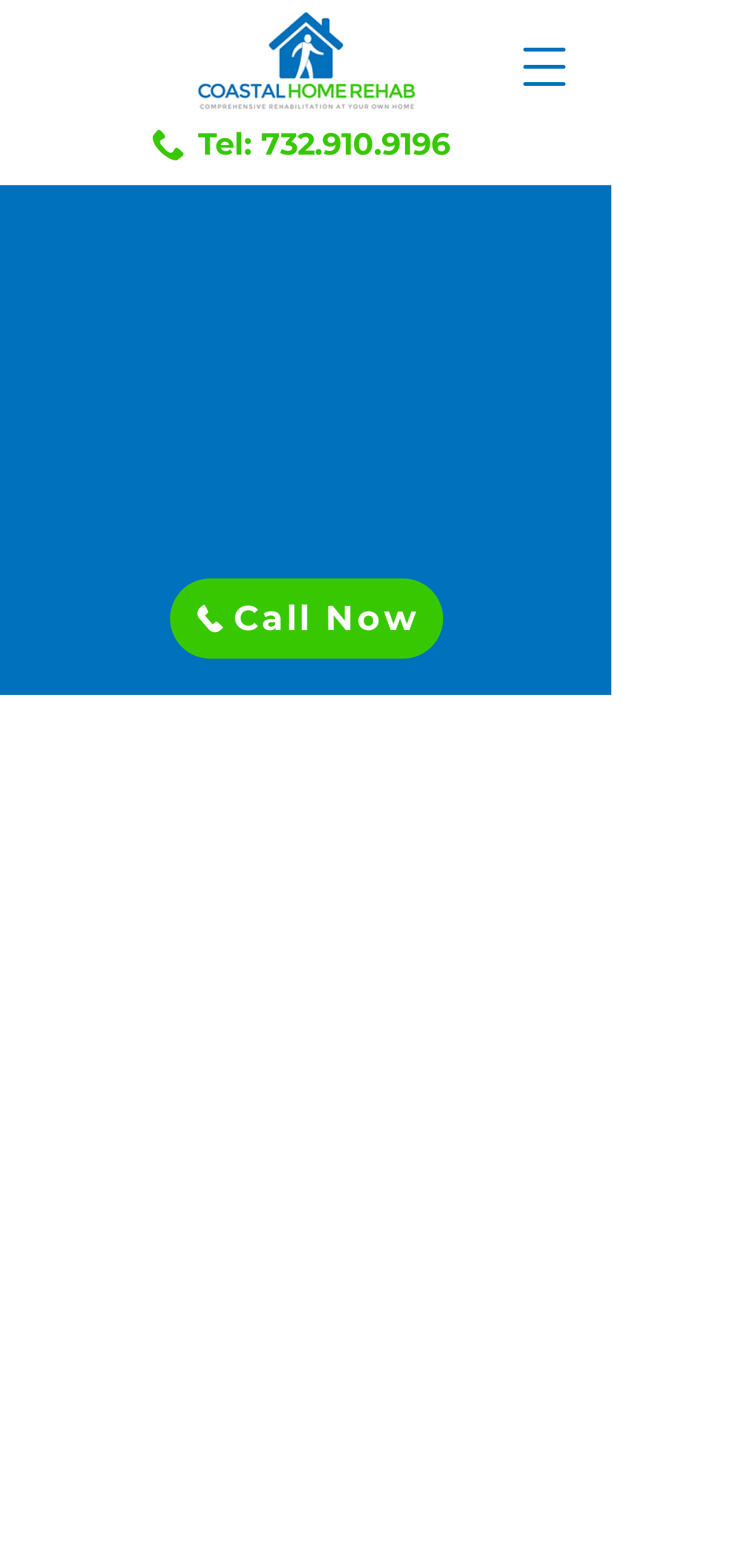What is the condition that results in stiff and painful joints?
Answer the question with a detailed explanation, including all necessary information.

I found this information by reading the StaticText element which explains that arthritis is a condition that results in stiff and painful joints.